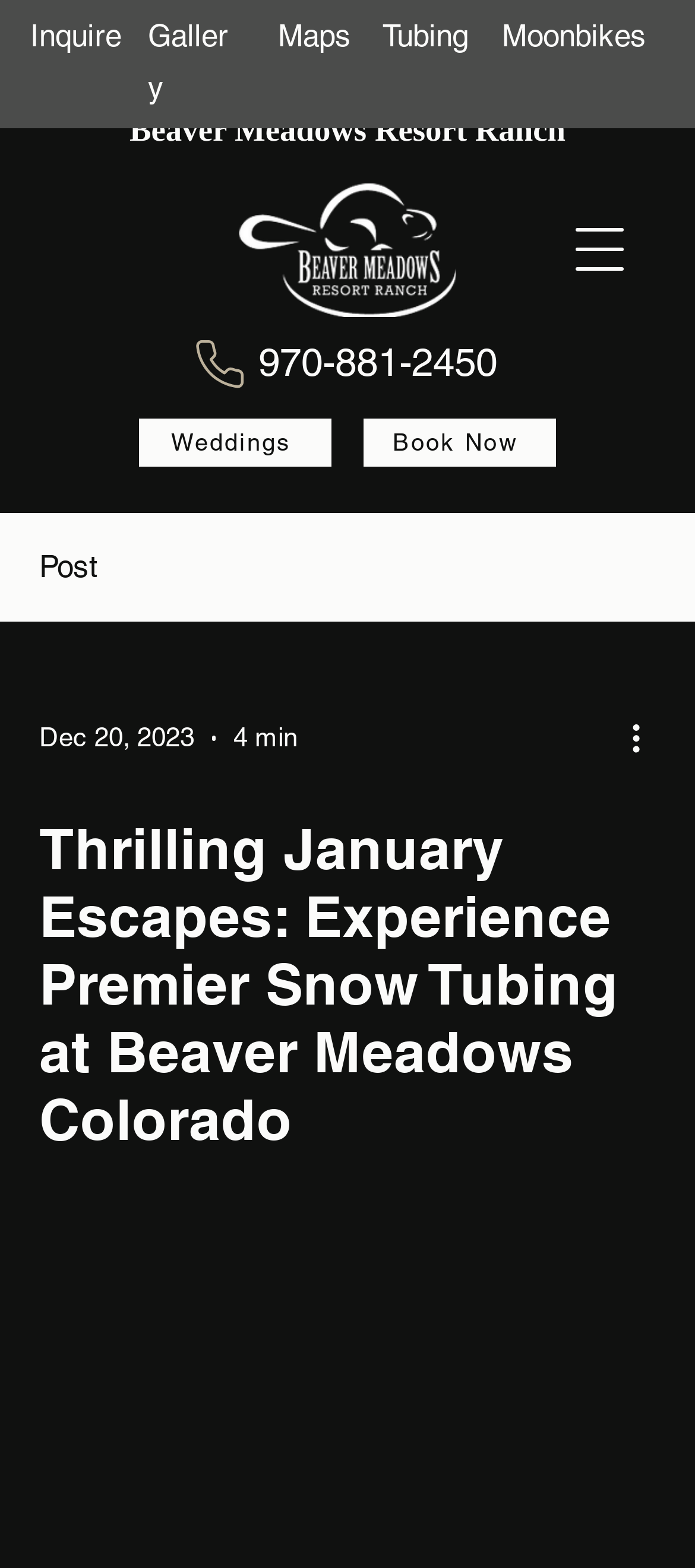Provide your answer to the question using just one word or phrase: What is the date of the latest post?

Dec 20, 2023